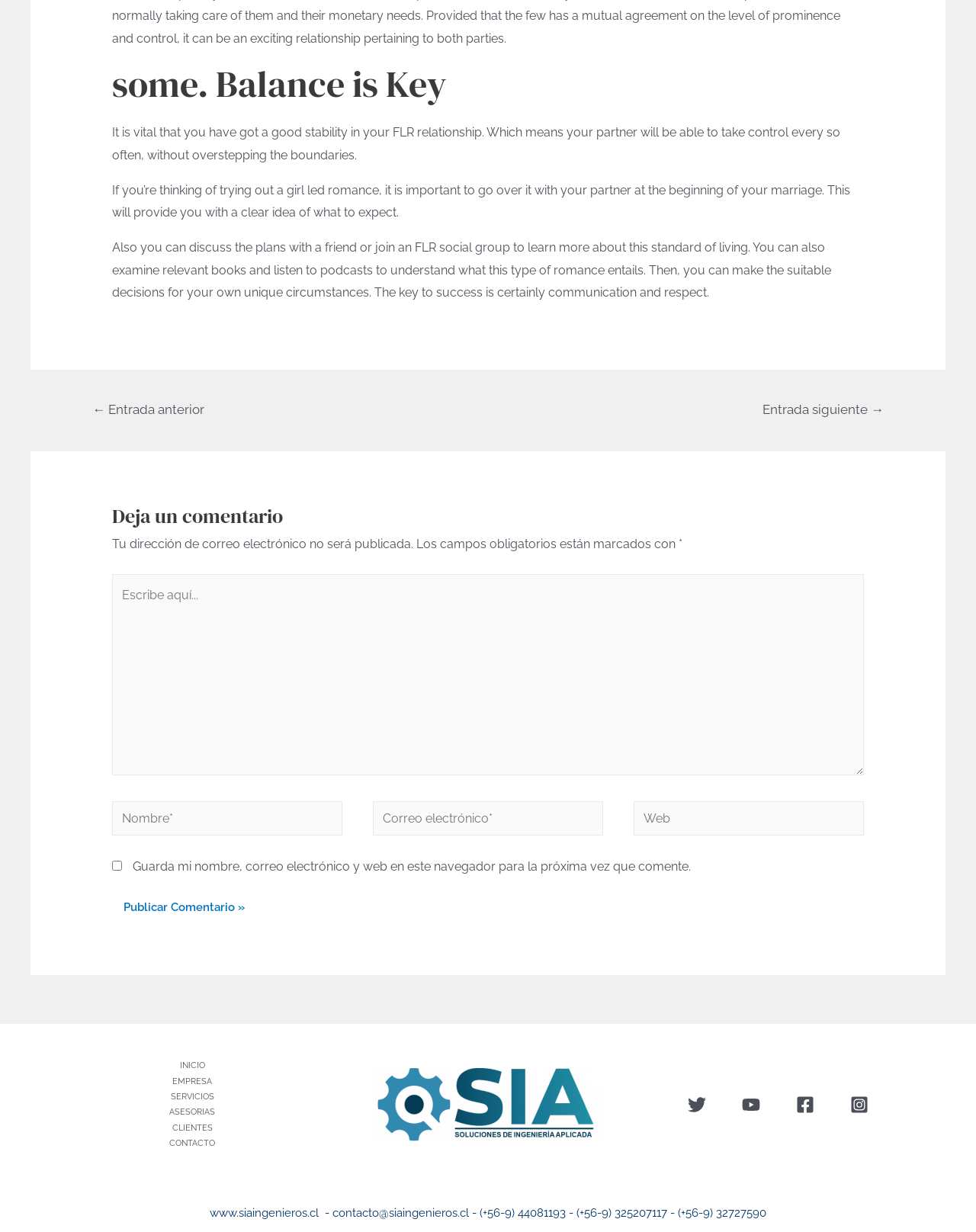Specify the bounding box coordinates for the region that must be clicked to perform the given instruction: "Write a comment in the text box".

[0.115, 0.466, 0.885, 0.629]